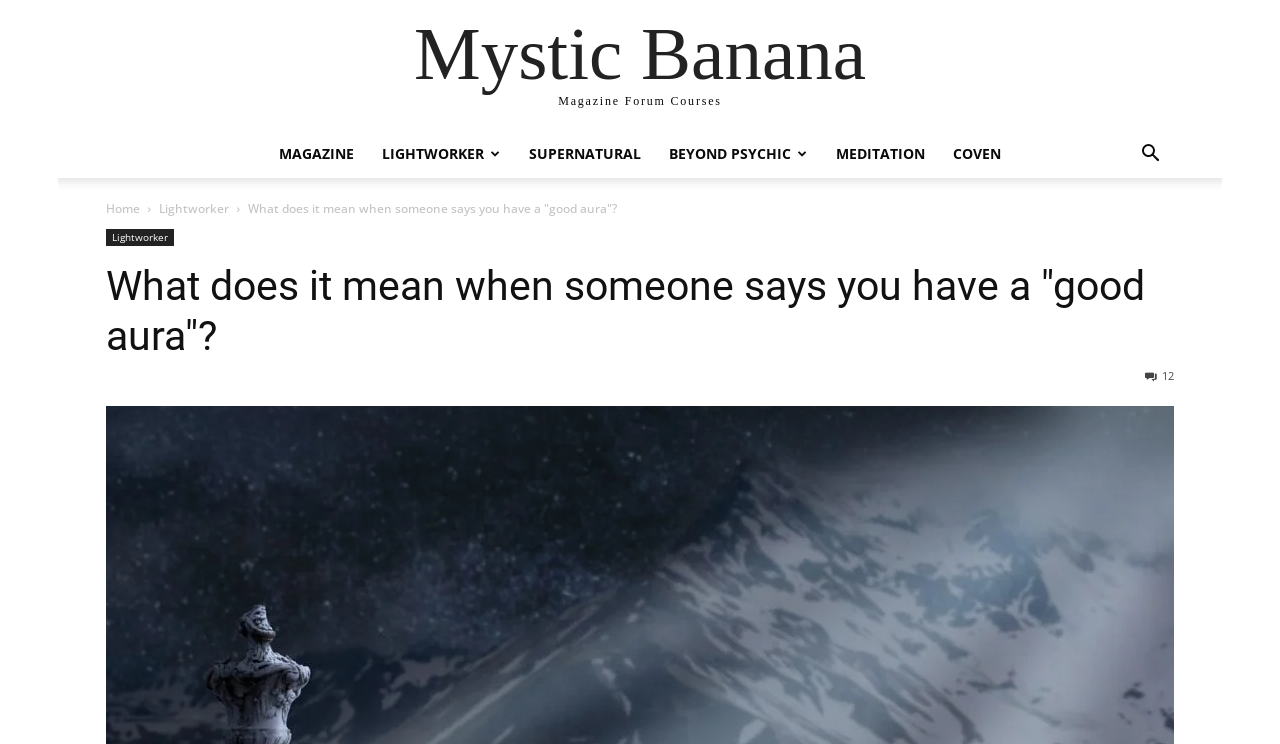Answer this question in one word or a short phrase: Is there a search function?

Yes